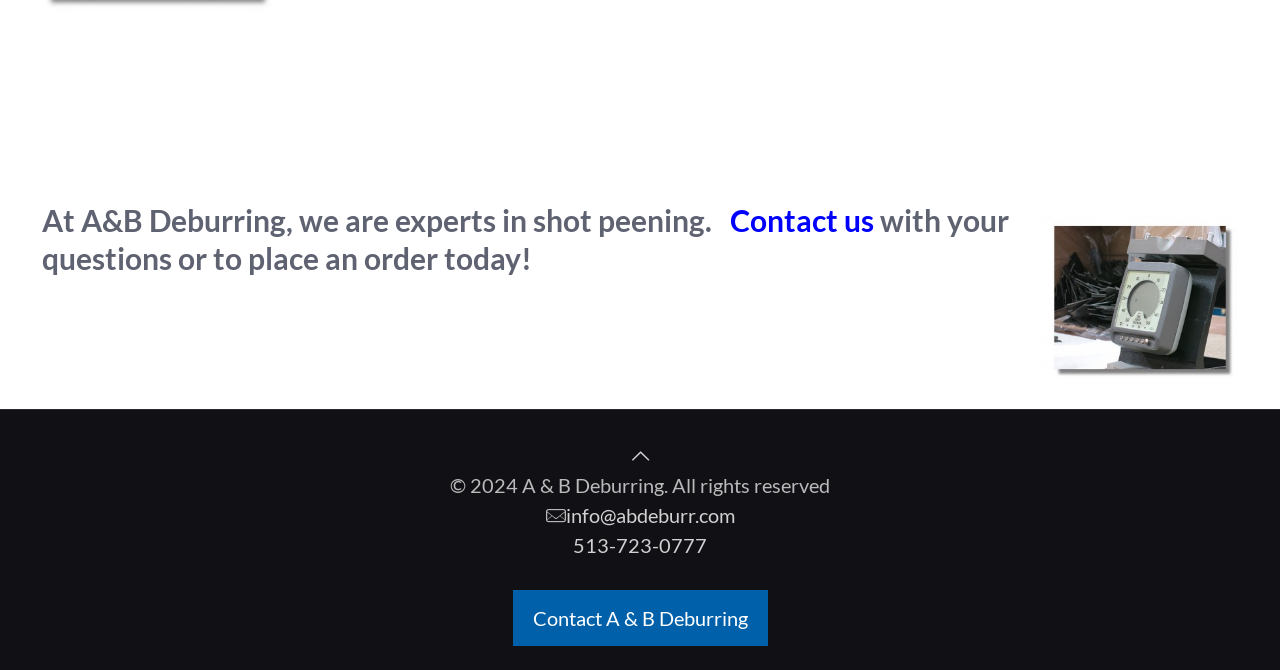What is the purpose of the 'Back to top' icon?
Please give a detailed and elaborate answer to the question based on the image.

The 'Back to top' icon is used to navigate back to the top of the webpage, as its name suggests, and its position at the bottom of the webpage implies that it is used to facilitate scrolling back up.